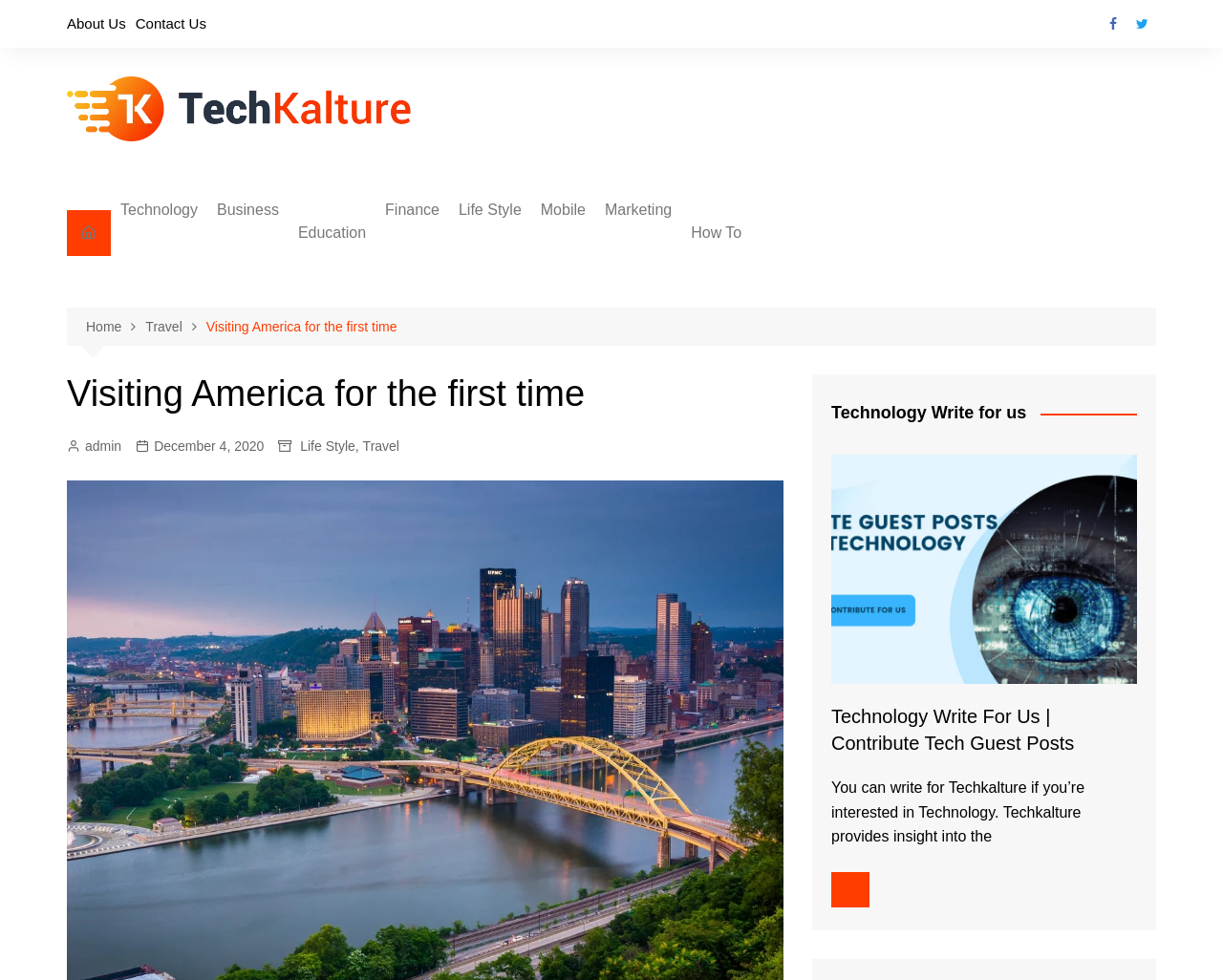Determine the bounding box coordinates for the region that must be clicked to execute the following instruction: "Read the recent post 'No existe la curvatura del espacio'".

None